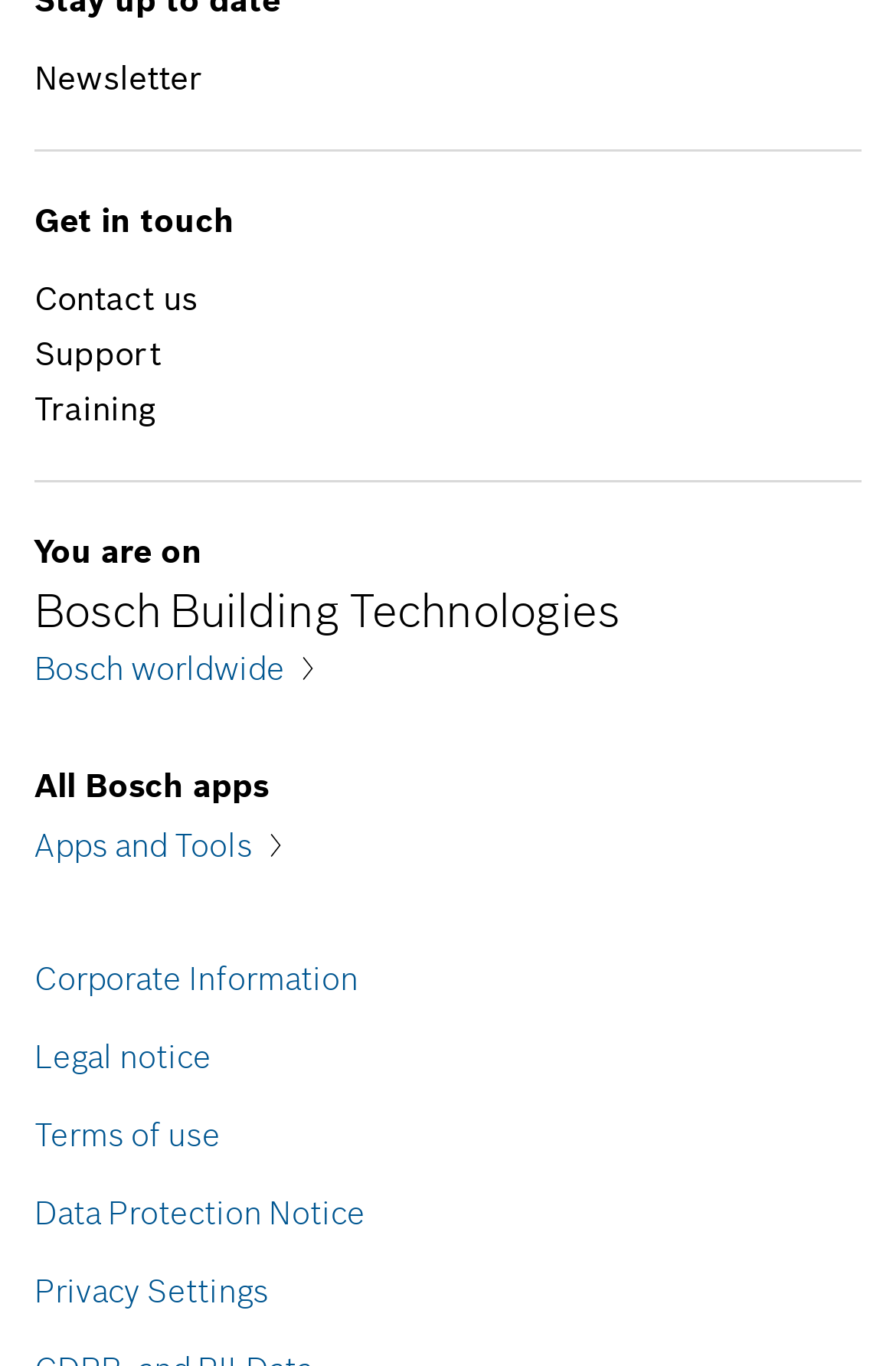Pinpoint the bounding box coordinates of the clickable element to carry out the following instruction: "Get in touch with us."

[0.038, 0.203, 0.221, 0.233]